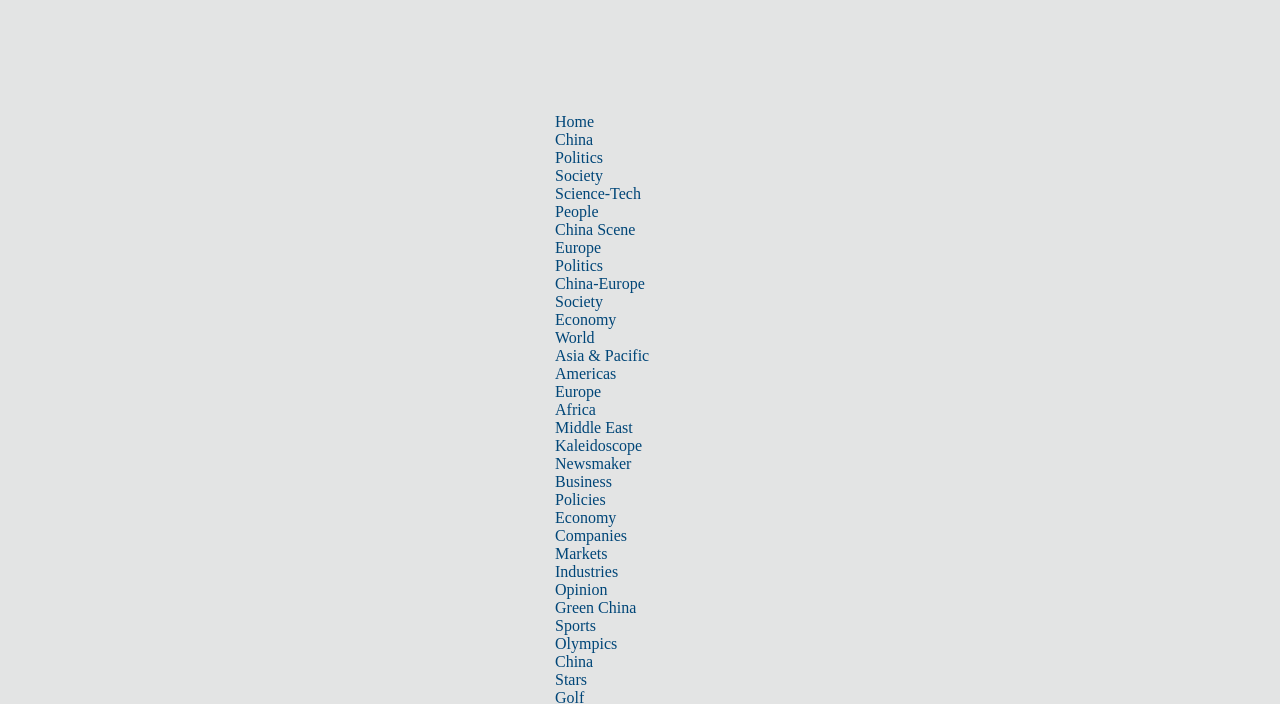Provide a comprehensive caption for the webpage.

The webpage appears to be a news website, with a focus on Chinese and international news. At the top of the page, there is a navigation menu with multiple links, including "Home", "China", "Politics", "Society", and many others, which are arranged horizontally and take up a significant portion of the top section of the page. 

Below the navigation menu, there is an iframe that occupies a large portion of the page. The iframe is positioned at the top-left corner of the page, spanning almost the entire width of the page.

The webpage has a prominent news article with the title "De Blasio easily wins New York City's mayor race; Chinese voters show up at polls" which is likely the main focus of the page. The article is positioned below the navigation menu and the iframe.

There are no images on the page, and the overall layout is dominated by text-based content, including the navigation menu and the news article.